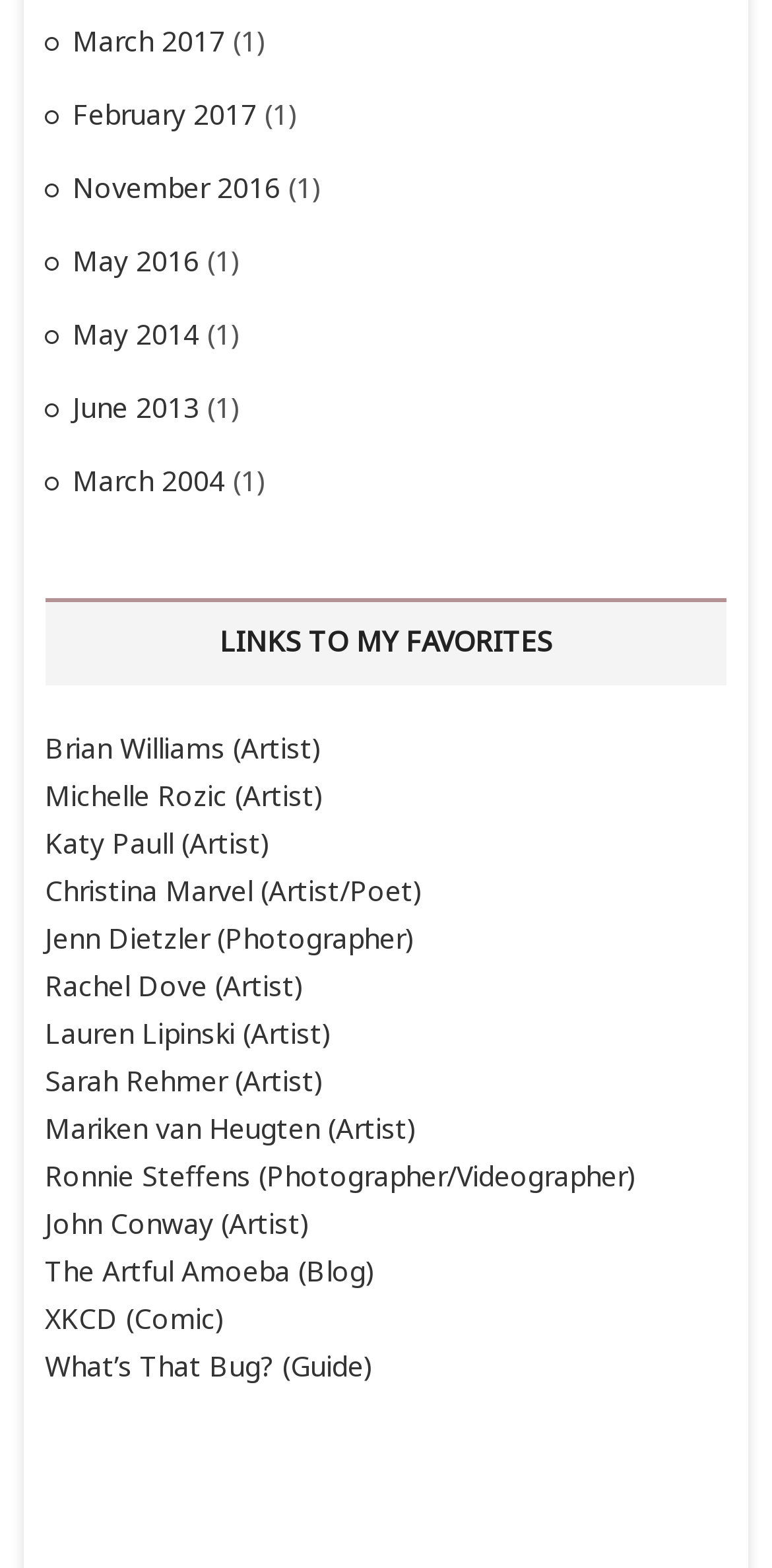What is the title of the section above the links?
Provide an in-depth and detailed explanation in response to the question.

I looked at the heading element on the webpage and found that the title of the section above the links is 'LINKS TO MY FAVORITES'.